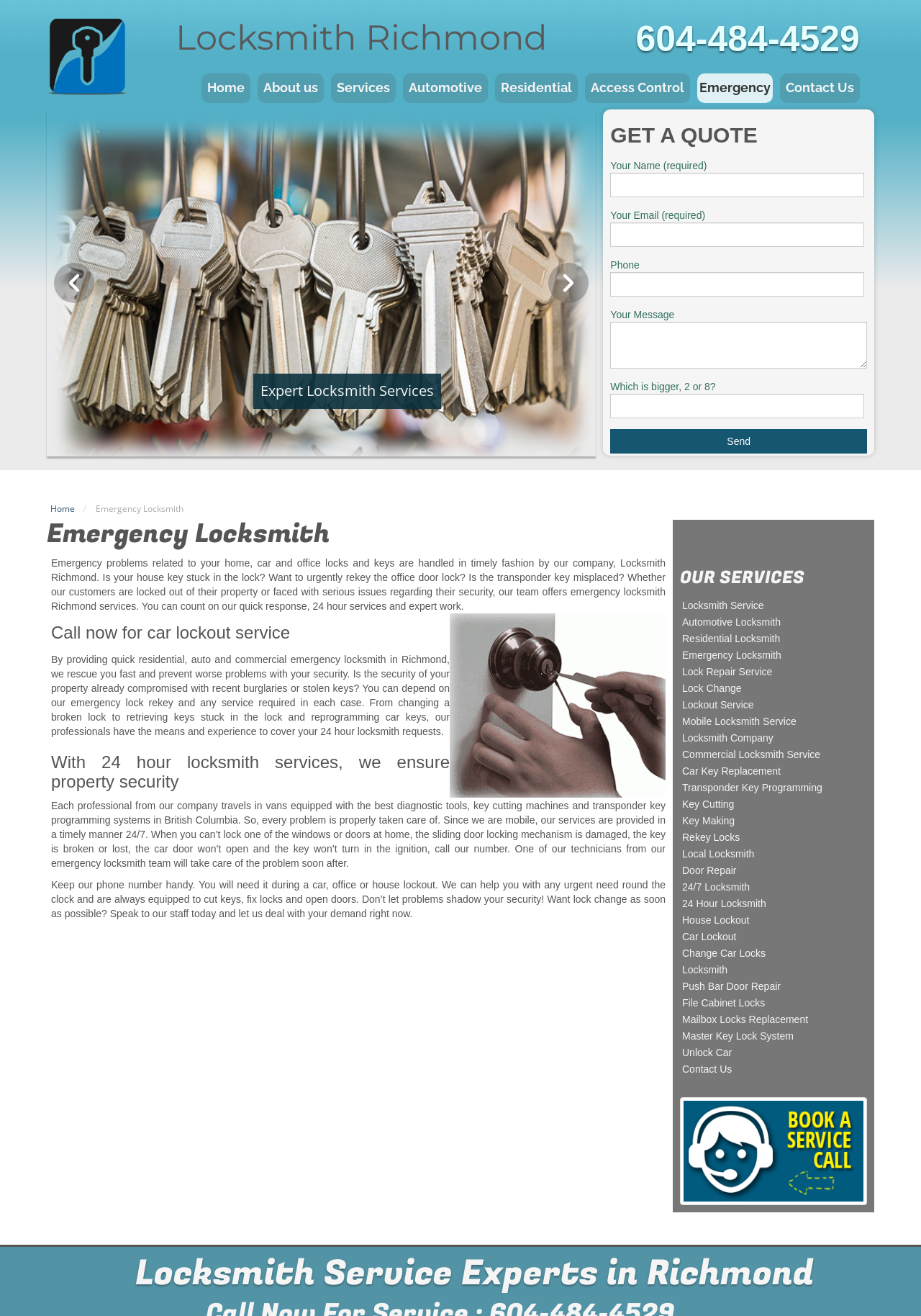Determine the bounding box coordinates for the UI element matching this description: "Emergency".

[0.757, 0.056, 0.839, 0.078]